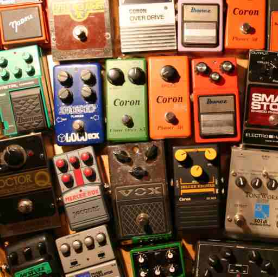Answer the question using only a single word or phrase: 
Are all the pedals from the same brand?

No